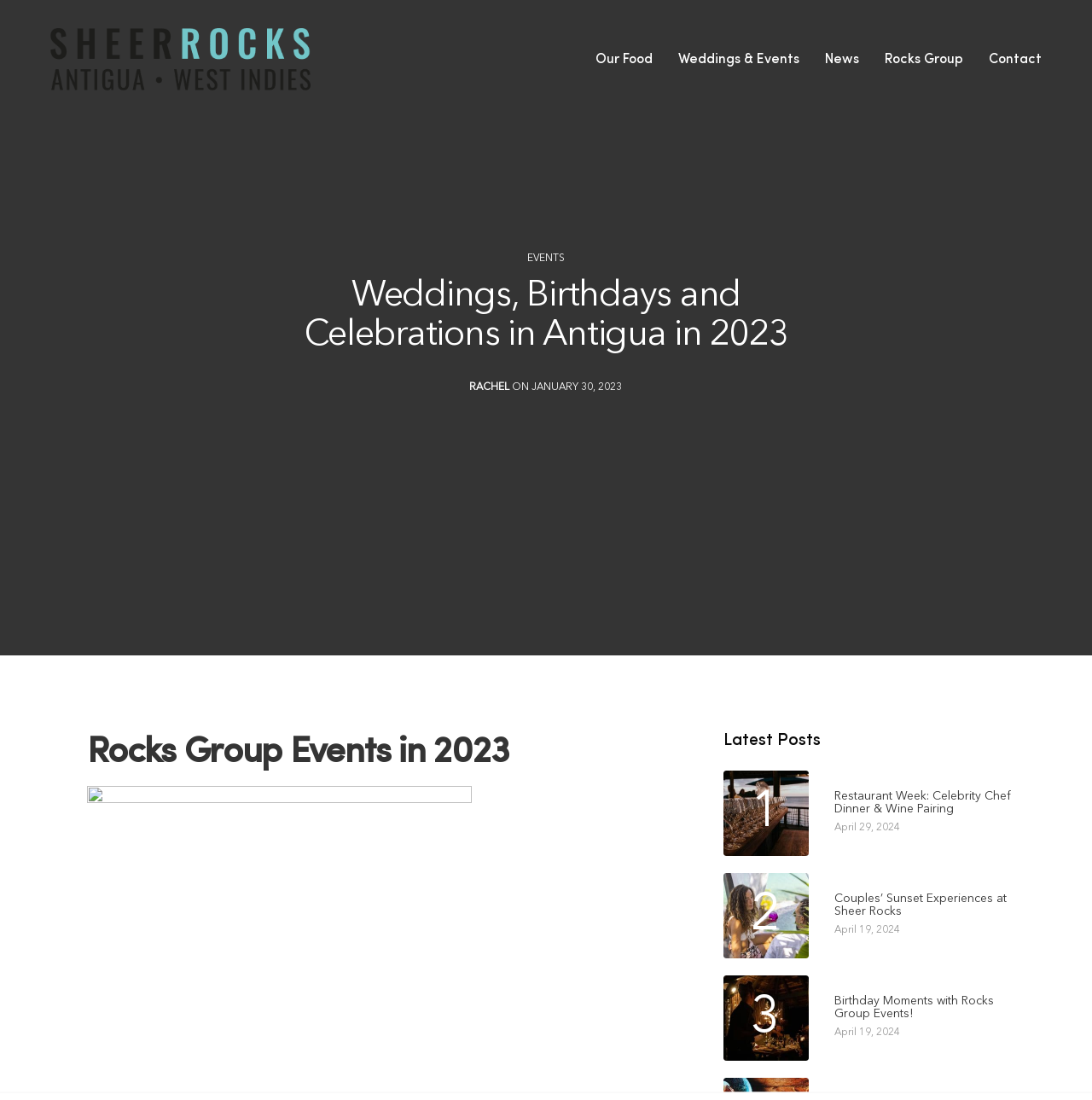Please determine the bounding box coordinates for the UI element described here. Use the format (top-left x, top-left y, bottom-right x, bottom-right y) with values bounded between 0 and 1: Weddings & Events

[0.621, 0.033, 0.732, 0.076]